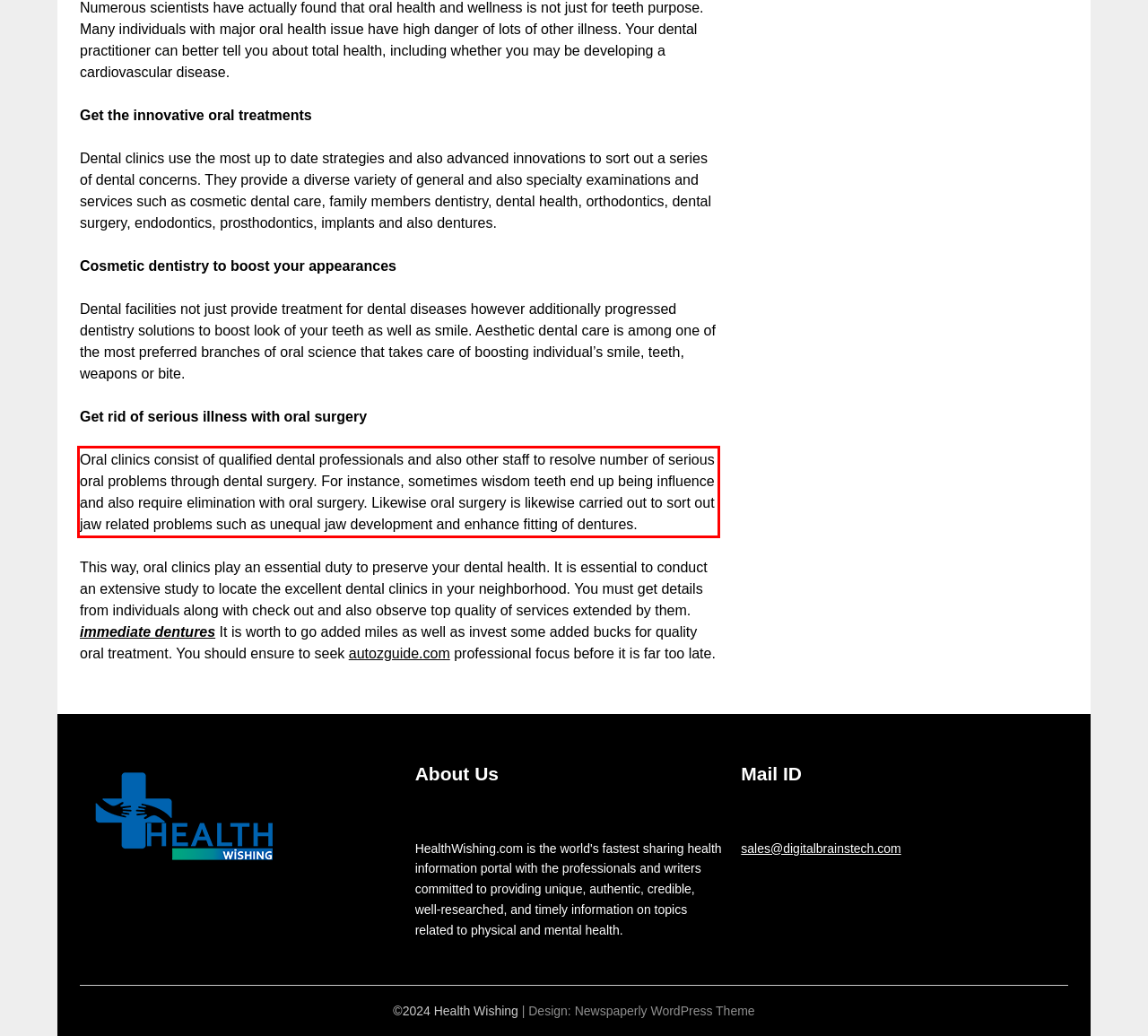Examine the webpage screenshot, find the red bounding box, and extract the text content within this marked area.

Oral clinics consist of qualified dental professionals and also other staff to resolve number of serious oral problems through dental surgery. For instance, sometimes wisdom teeth end up being influence and also require elimination with oral surgery. Likewise oral surgery is likewise carried out to sort out jaw related problems such as unequal jaw development and enhance fitting of dentures.